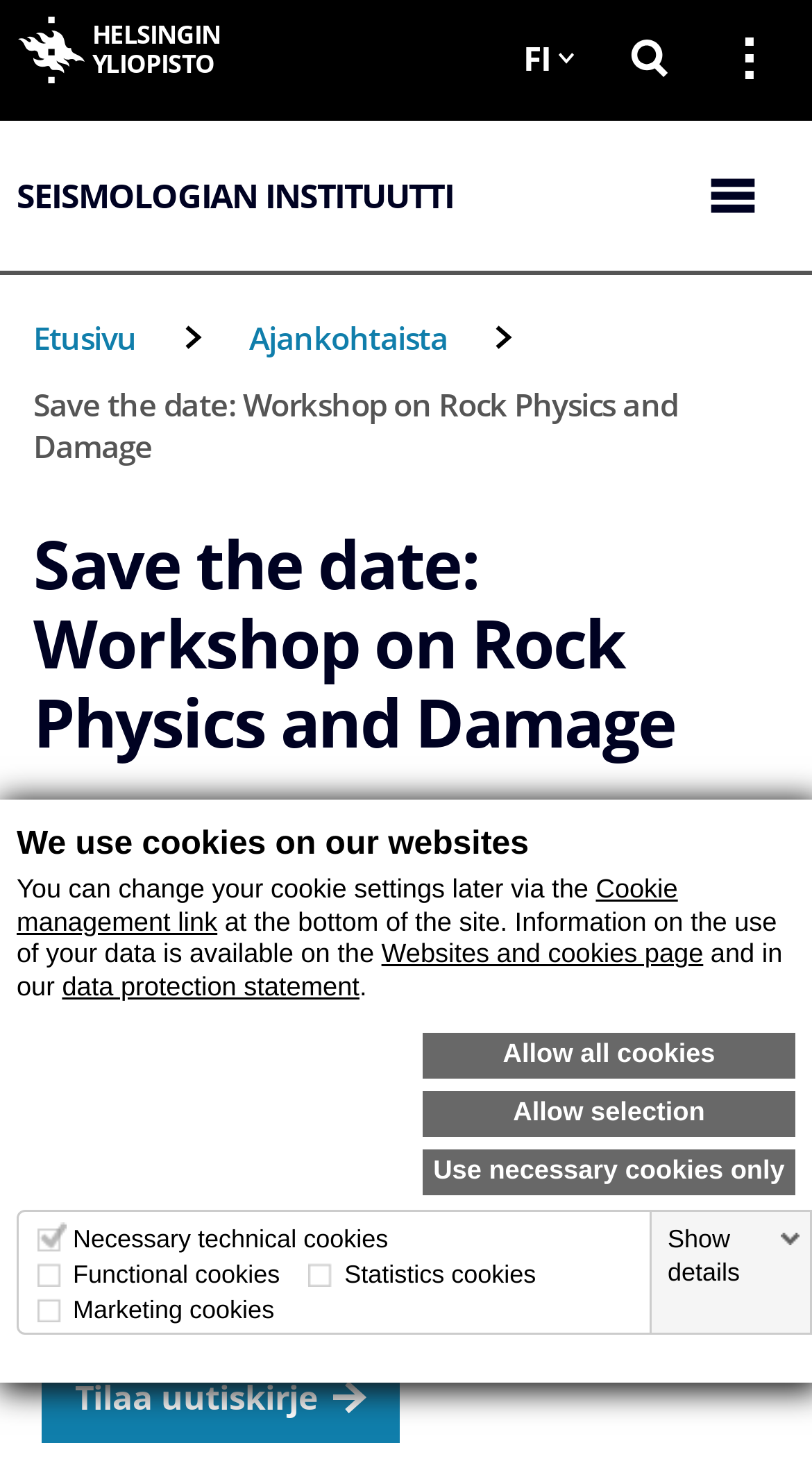Identify the bounding box coordinates of the clickable region required to complete the instruction: "Go to the university main menu". The coordinates should be given as four float numbers within the range of 0 and 1, i.e., [left, top, right, bottom].

[0.867, 0.004, 0.979, 0.076]